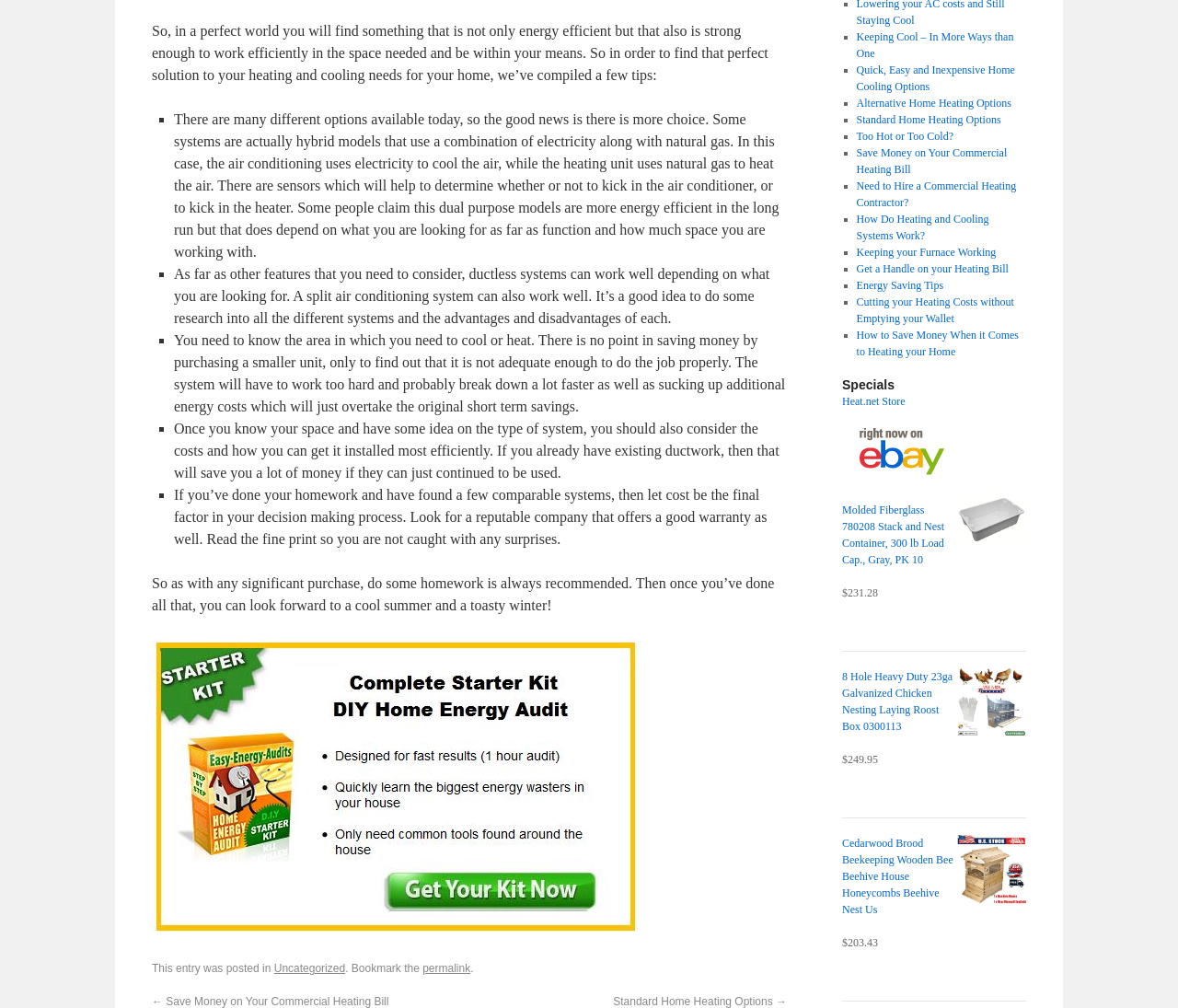Please find the bounding box coordinates in the format (top-left x, top-left y, bottom-right x, bottom-right y) for the given element description. Ensure the coordinates are floating point numbers between 0 and 1. Description: Heat.net Store

[0.715, 0.392, 0.768, 0.405]